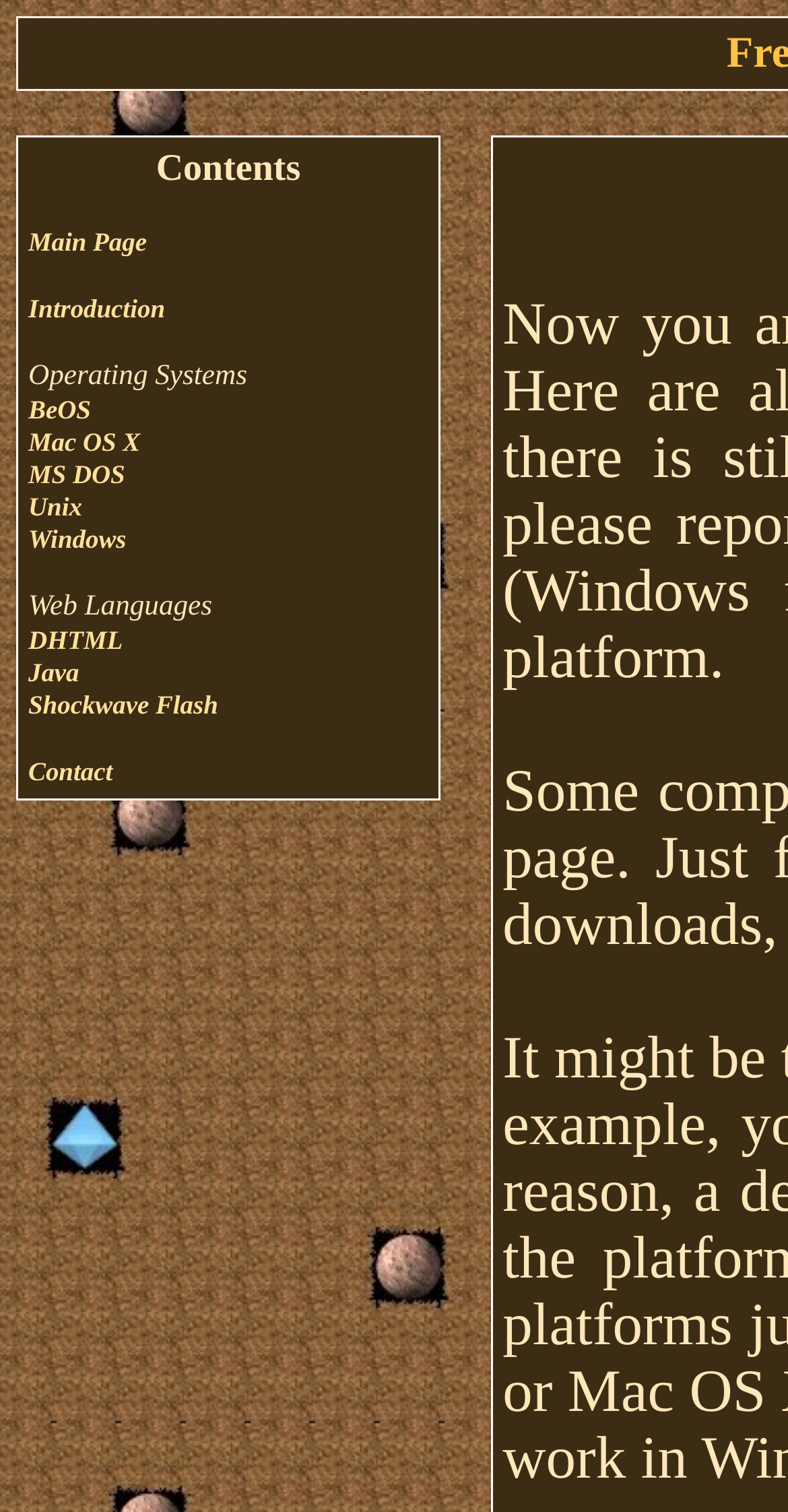Identify the bounding box coordinates of the specific part of the webpage to click to complete this instruction: "visit BeOS page".

[0.036, 0.26, 0.115, 0.28]